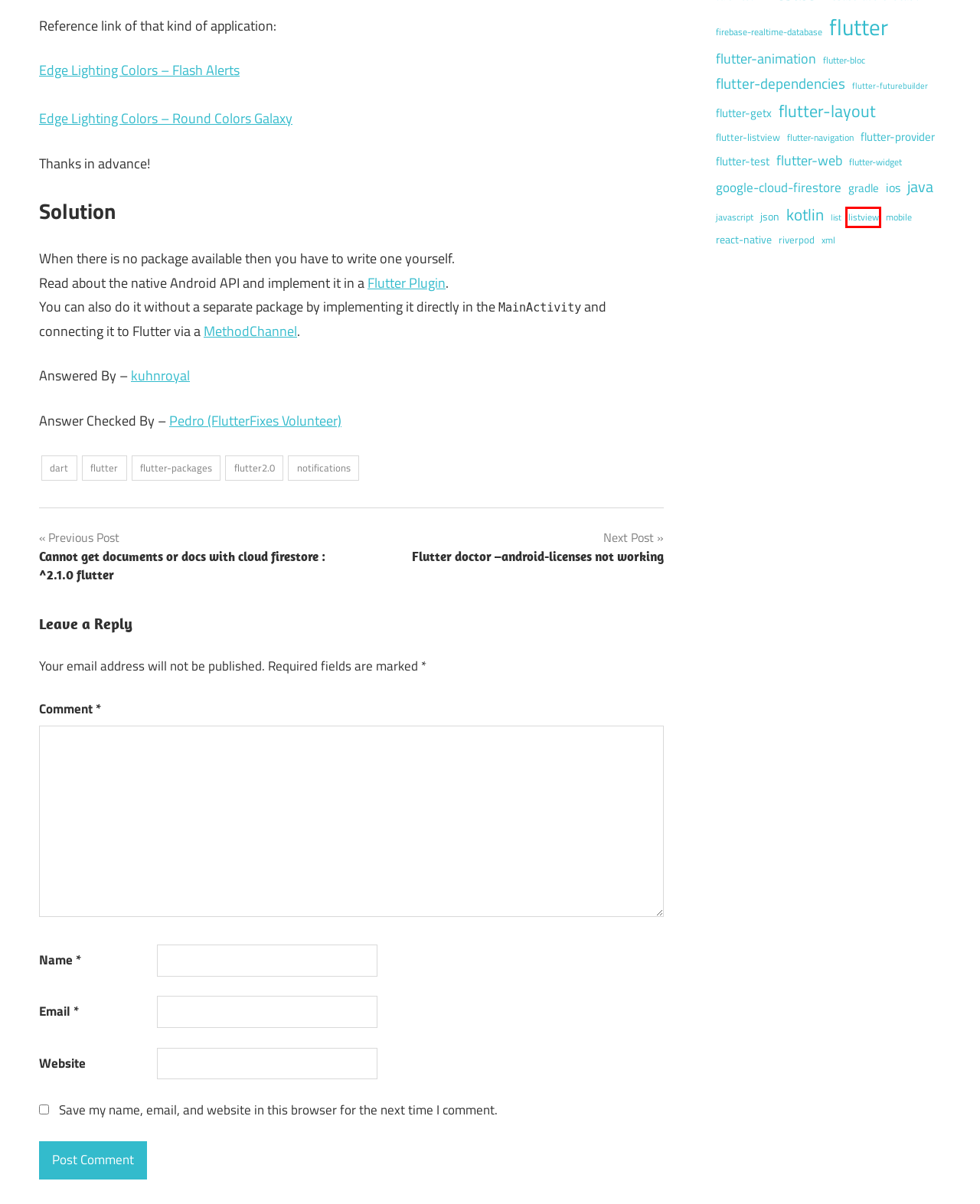You’re provided with a screenshot of a webpage that has a red bounding box around an element. Choose the best matching webpage description for the new page after clicking the element in the red box. The options are:
A. flutter – Flutter Fixes
B. mobile – Flutter Fixes
C. flutter-futurebuilder – Flutter Fixes
D. Developing | Flutter
E. listview – Flutter Fixes
F. react-native – Flutter Fixes
G. flutter-listview – Flutter Fixes
H. notifications – Flutter Fixes

E